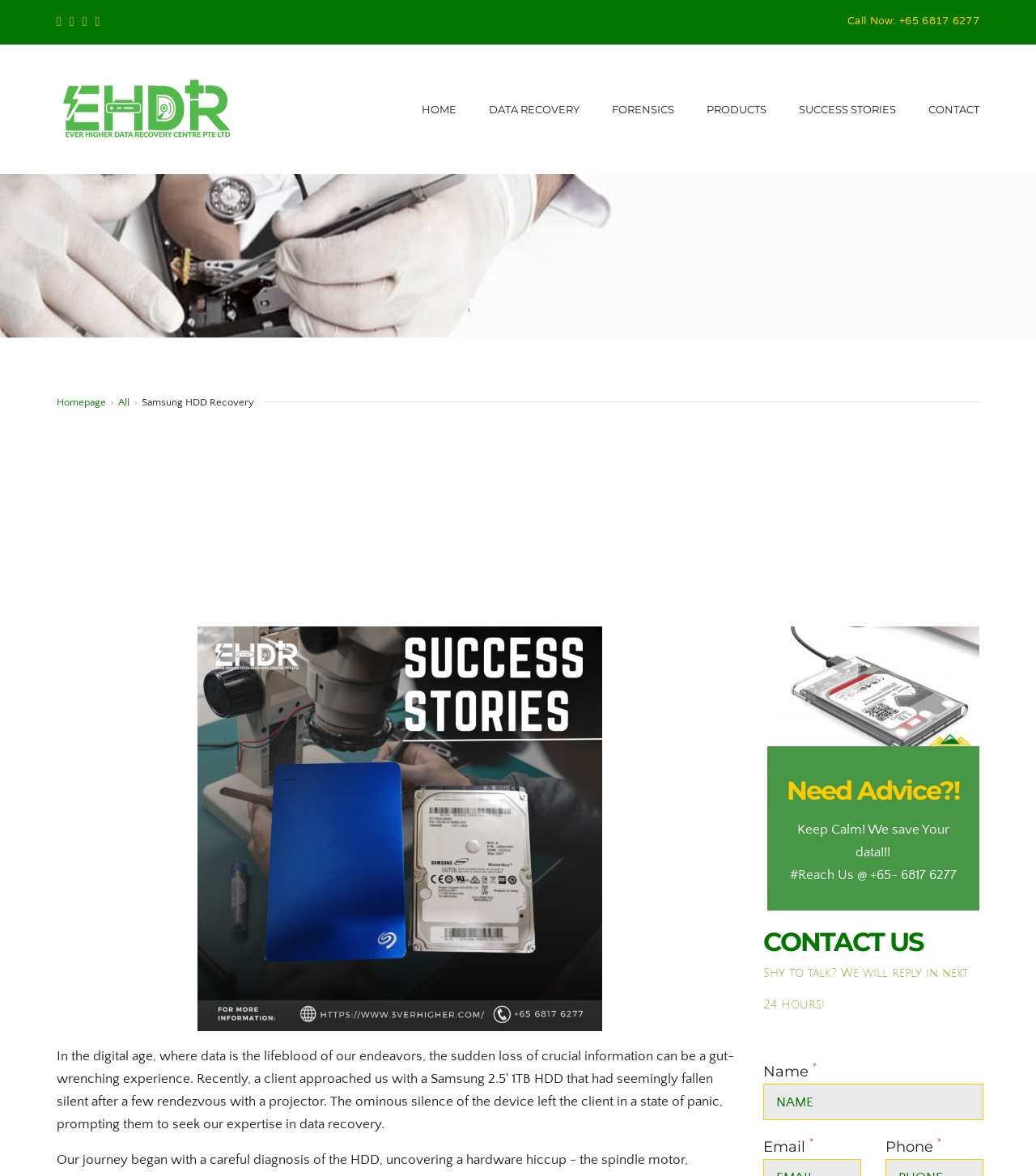Please determine the bounding box coordinates of the area that needs to be clicked to complete this task: 'Contact via phone number'. The coordinates must be four float numbers between 0 and 1, formatted as [left, top, right, bottom].

[0.762, 0.738, 0.923, 0.75]